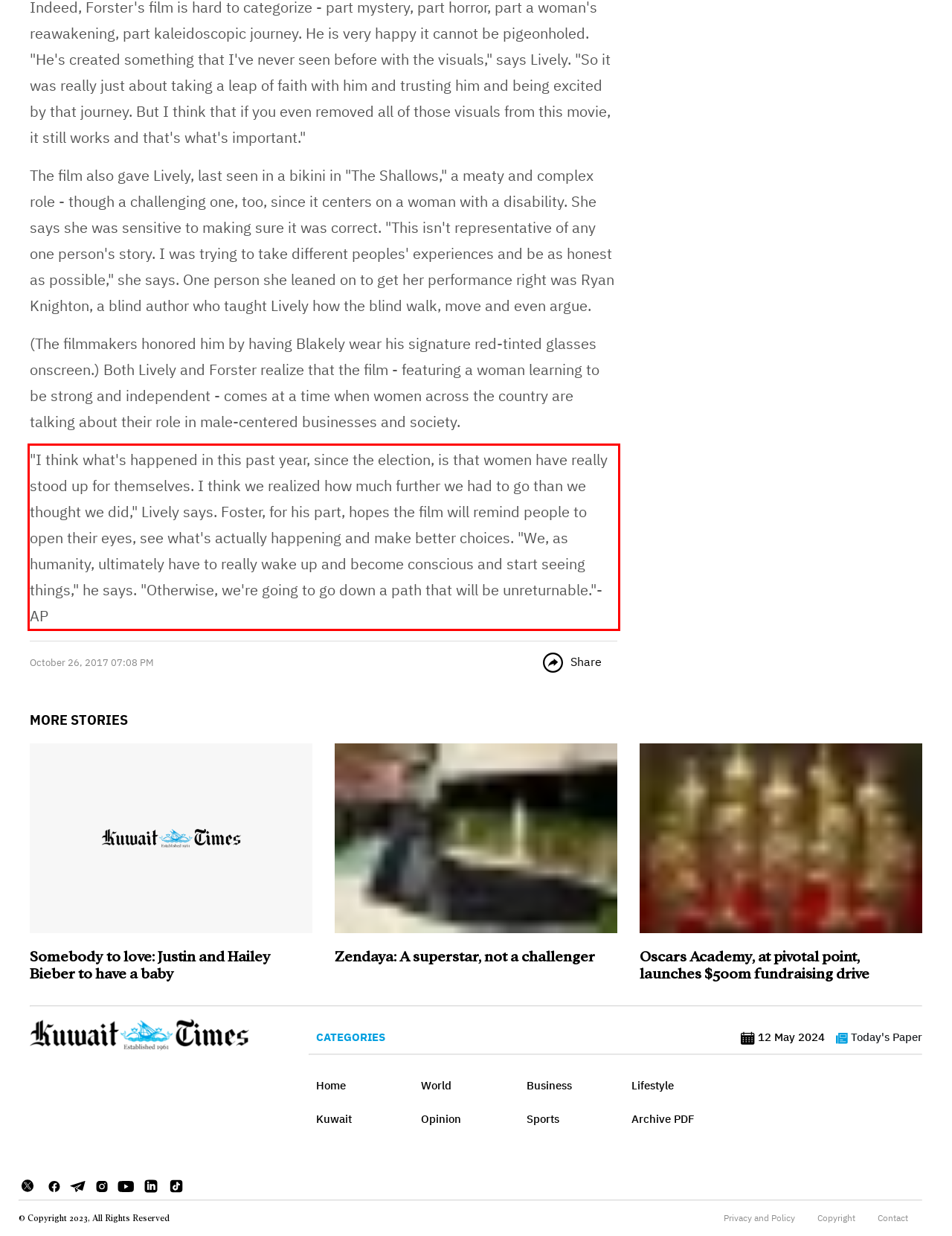Identify the red bounding box in the webpage screenshot and perform OCR to generate the text content enclosed.

"I think what's happened in this past year, since the election, is that women have really stood up for themselves. I think we realized how much further we had to go than we thought we did," Lively says. Foster, for his part, hopes the film will remind people to open their eyes, see what's actually happening and make better choices. "We, as humanity, ultimately have to really wake up and become conscious and start seeing things," he says. "Otherwise, we're going to go down a path that will be unreturnable."-AP